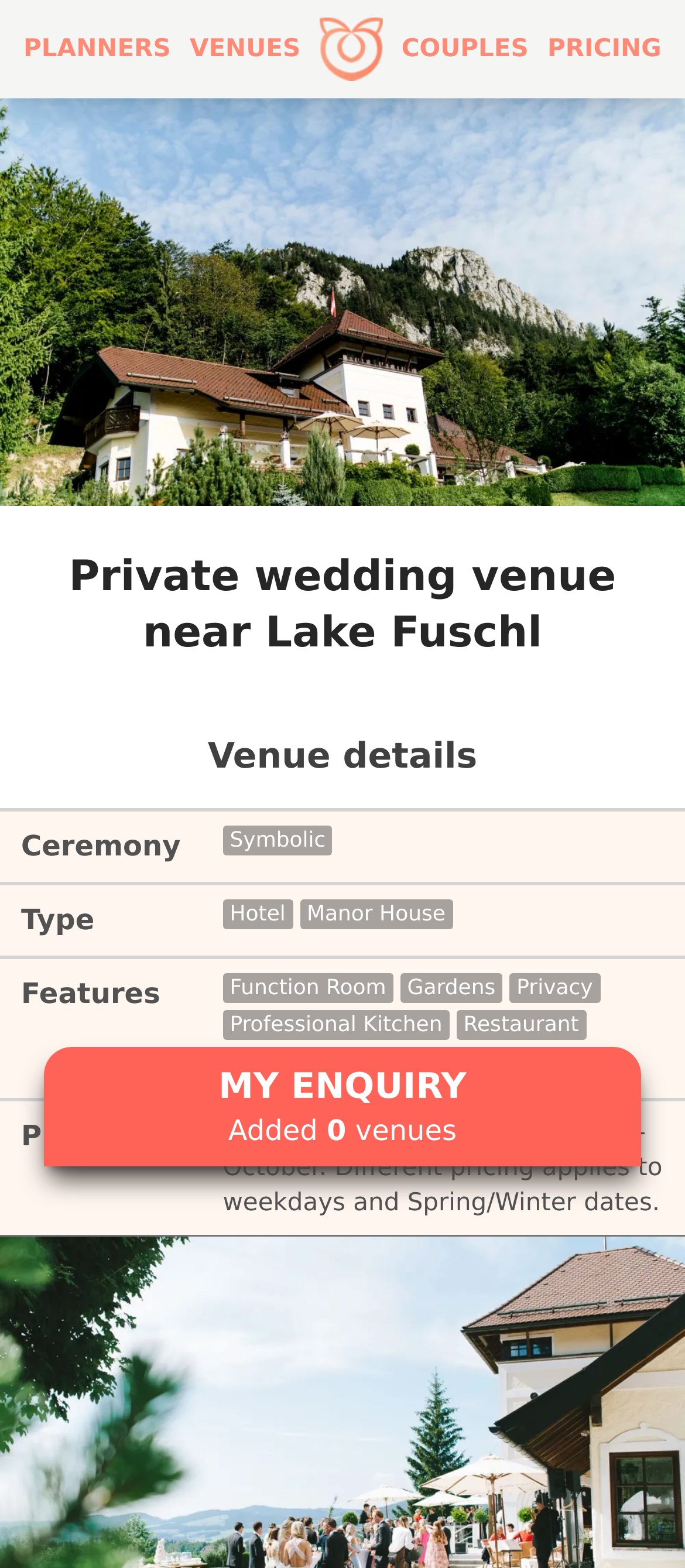Identify the bounding box of the UI component described as: "parent_node: PLANNERS".

[0.466, 0.007, 0.559, 0.056]